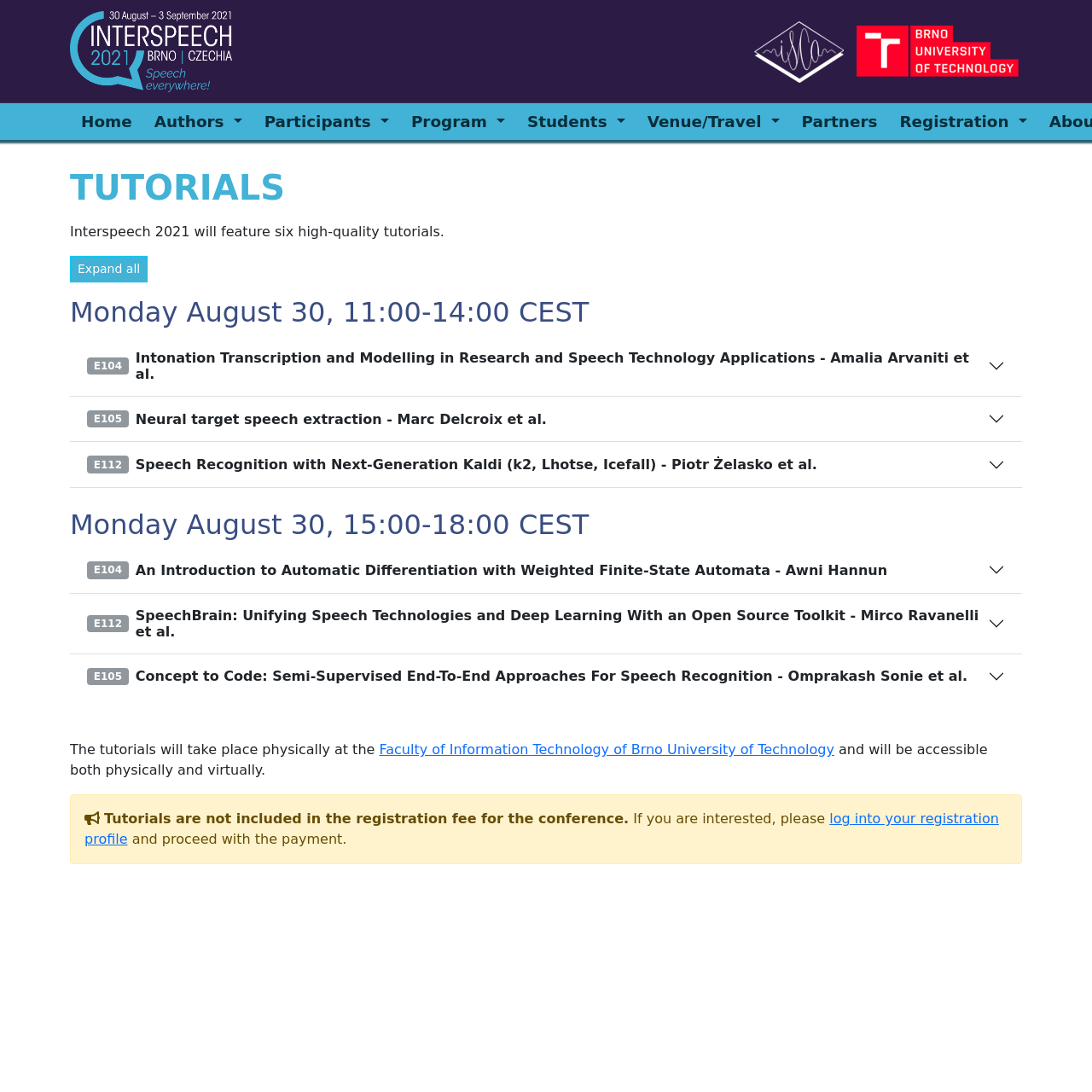Determine the bounding box coordinates of the target area to click to execute the following instruction: "Log into your registration profile."

[0.077, 0.742, 0.915, 0.776]